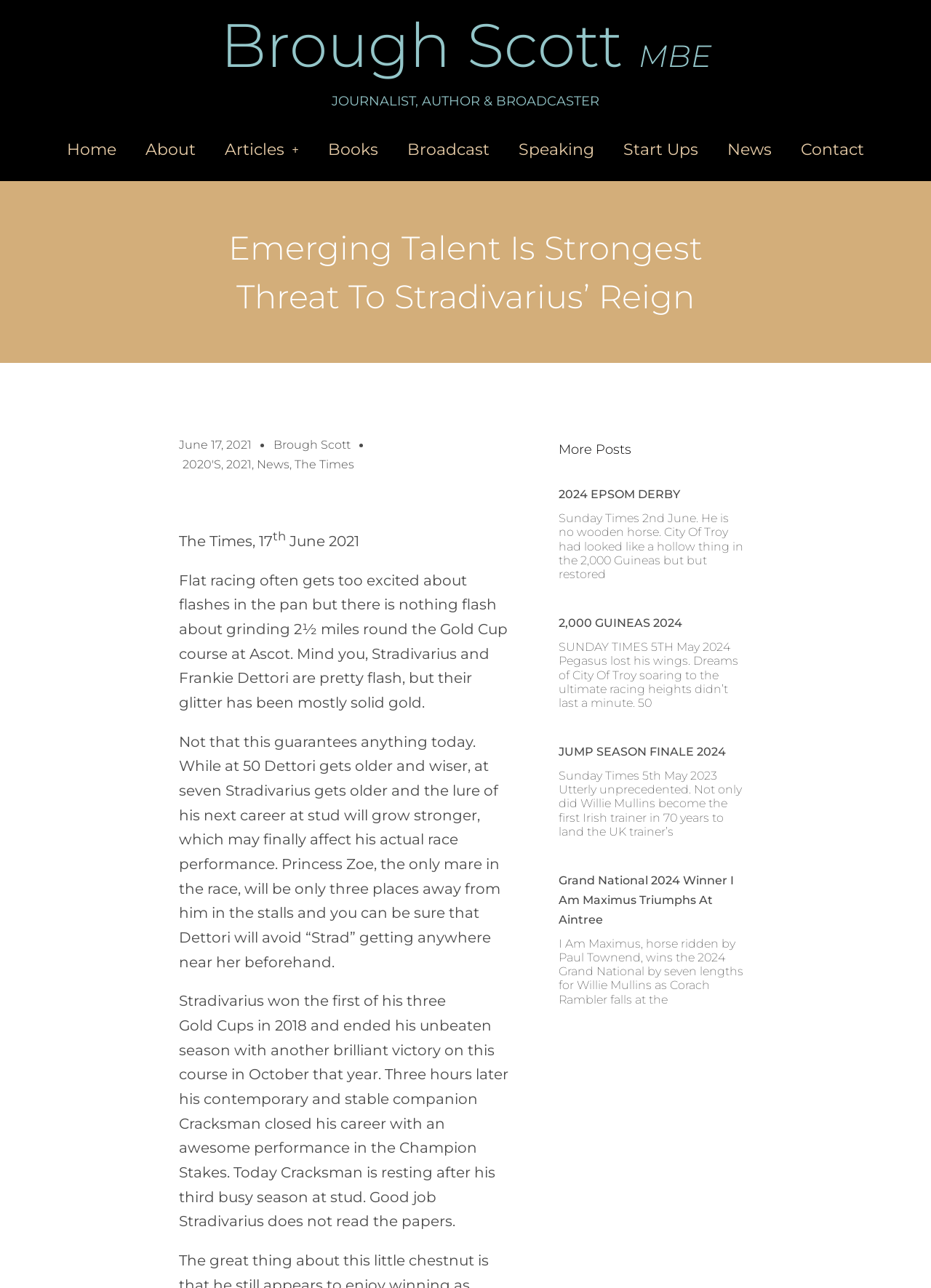Identify the bounding box of the UI element described as follows: "Start Ups". Provide the coordinates as four float numbers in the range of 0 to 1 [left, top, right, bottom].

[0.654, 0.104, 0.765, 0.129]